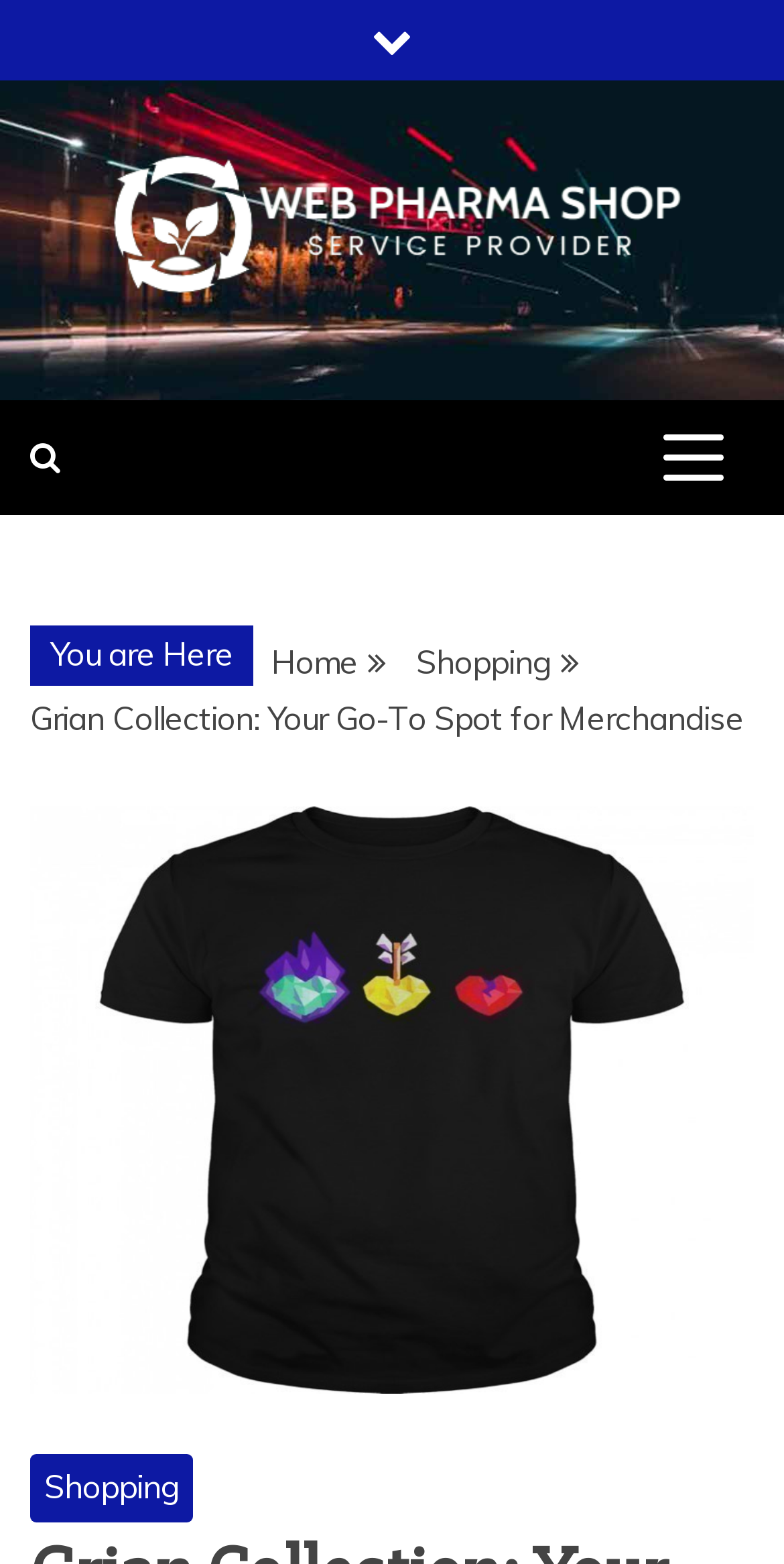Provide a brief response in the form of a single word or phrase:
What is the name of the shop?

Web Pharma Shop